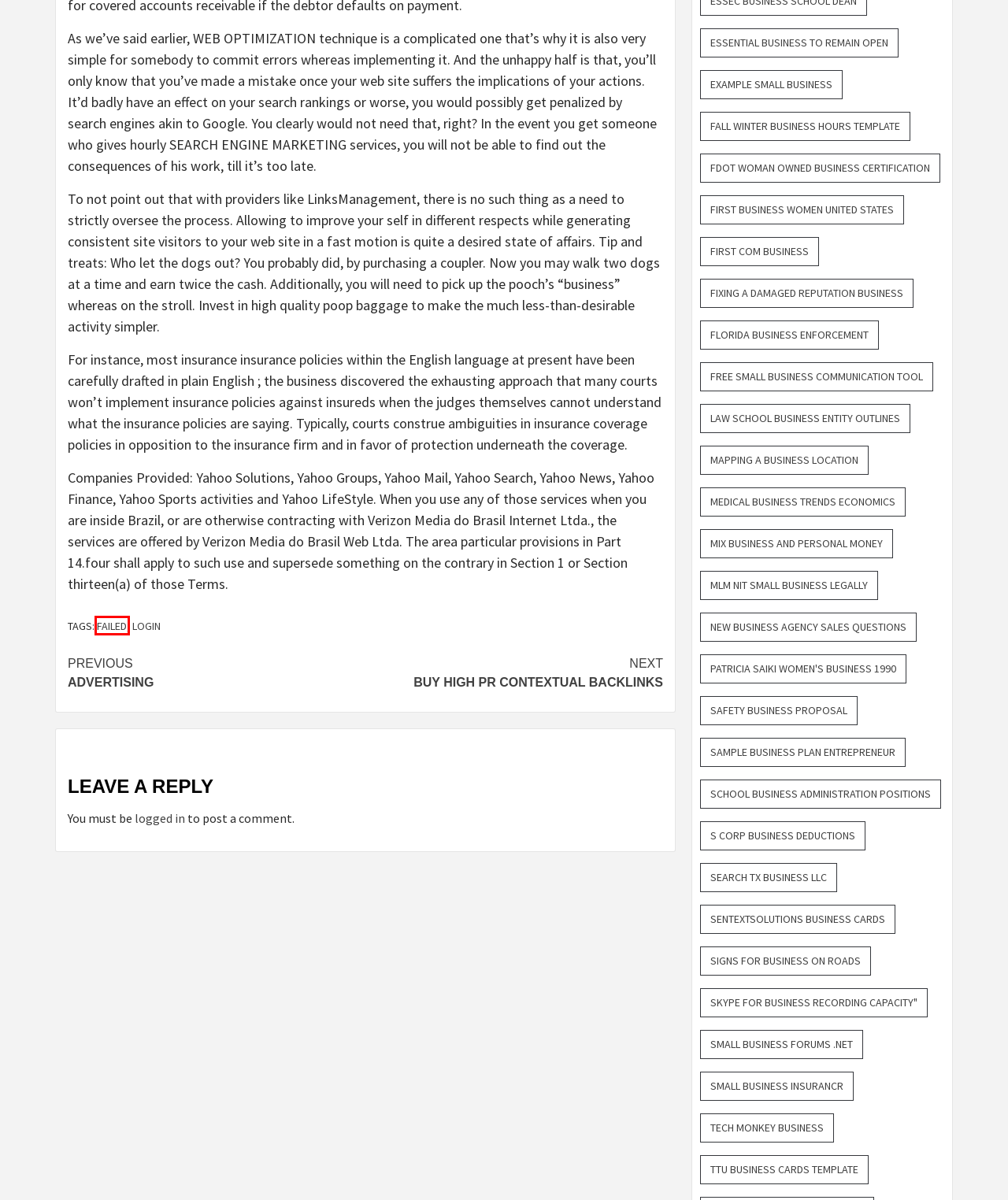A screenshot of a webpage is given, marked with a red bounding box around a UI element. Please select the most appropriate webpage description that fits the new page after clicking the highlighted element. Here are the candidates:
A. Signs For Business On Roads – freeloanfinders
B. Essential Business To Remain Open – freeloanfinders
C. Mix Business And Personal Money – freeloanfinders
D. Small Business Forums .Net – freeloanfinders
E. Buy High PR Contextual Backlinks – freeloanfinders
F. Fall Winter Business Hours Template – freeloanfinders
G. Advertising – freeloanfinders
H. failed – freeloanfinders

H